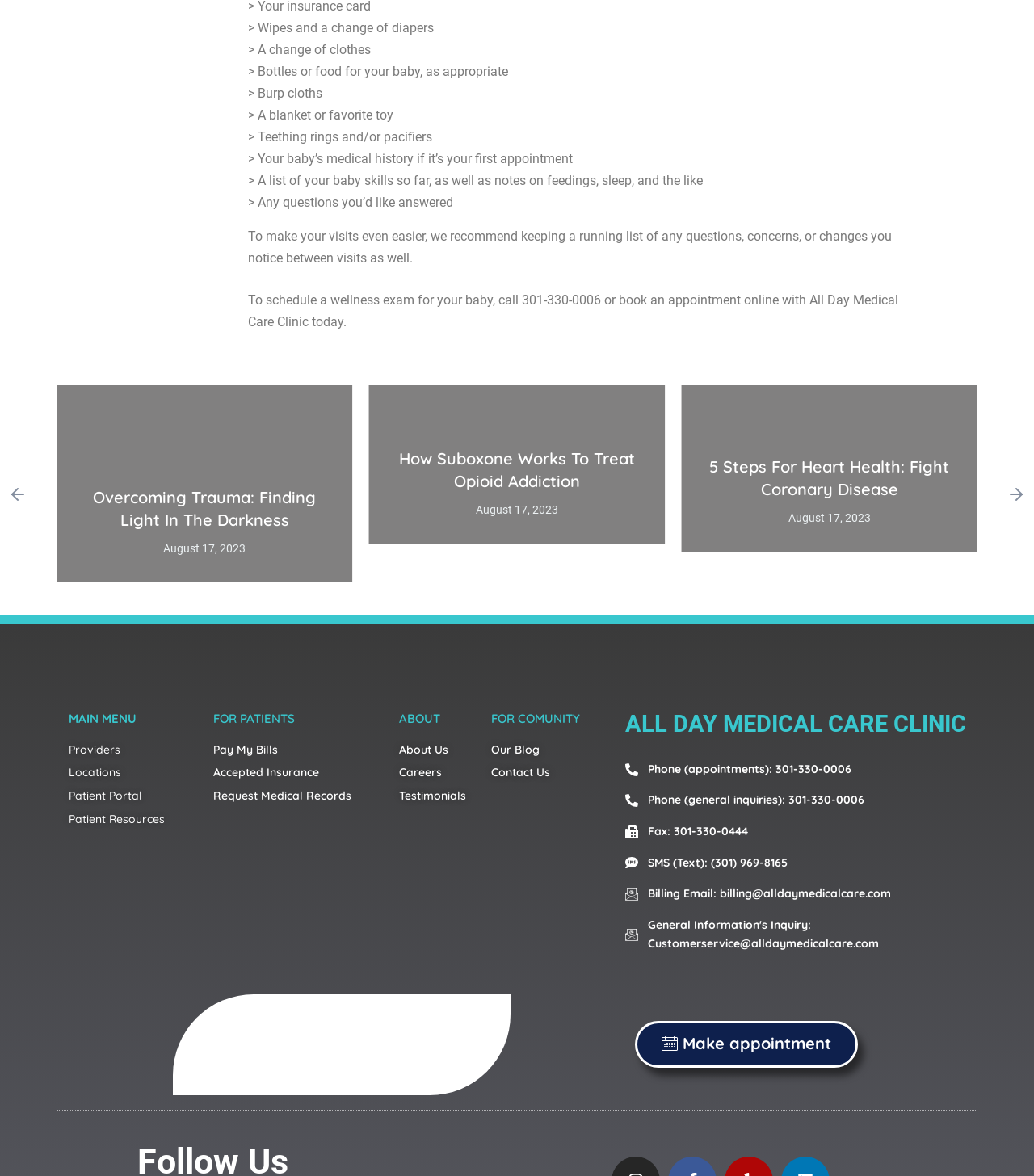Answer the question below using just one word or a short phrase: 
How can you schedule a wellness exam for your baby?

Call 301-330-0006 or book online